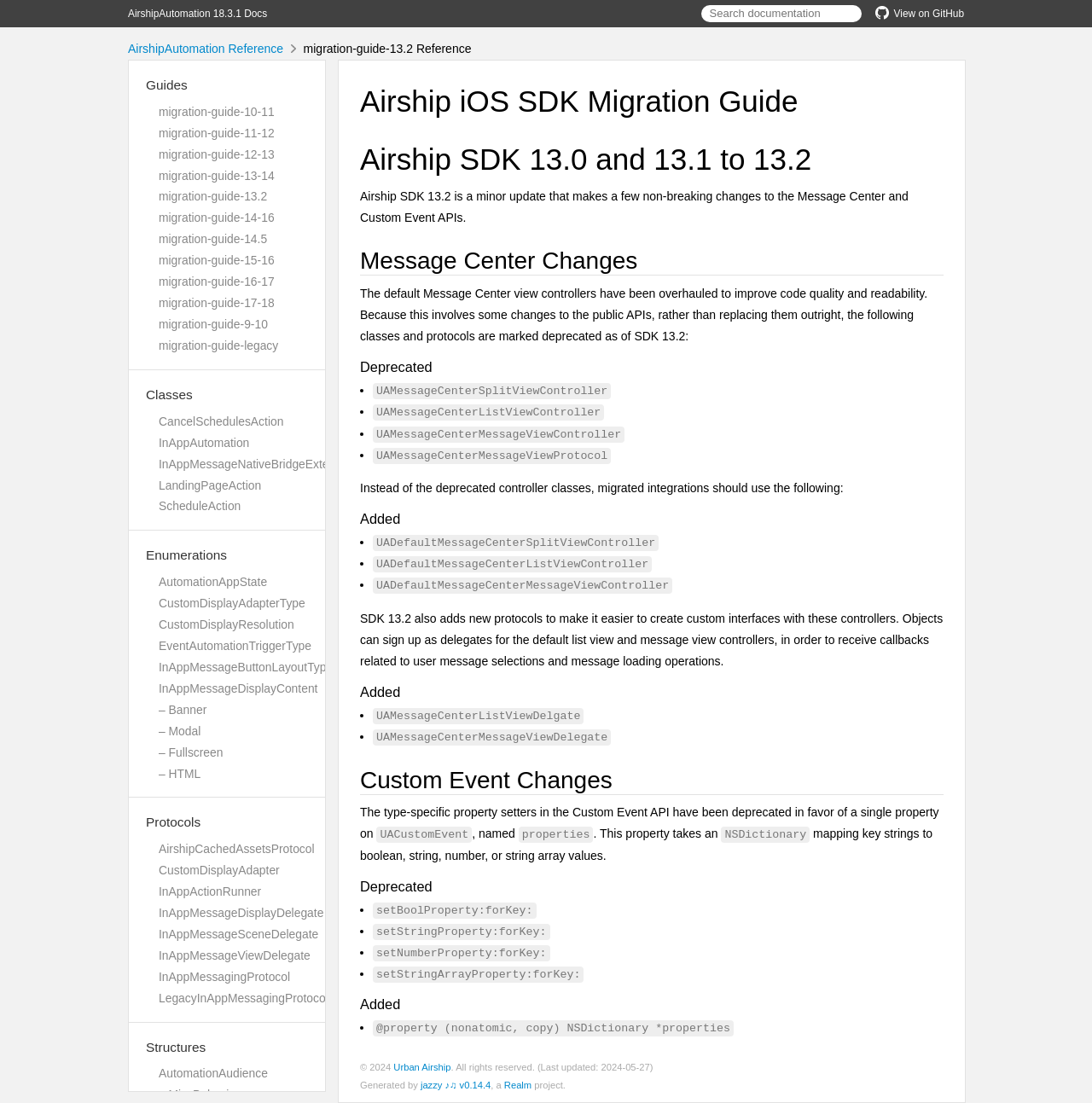What is the new protocol added for custom message view controllers?
Look at the image and answer the question using a single word or phrase.

UAMessageCenterMessageViewDelegate